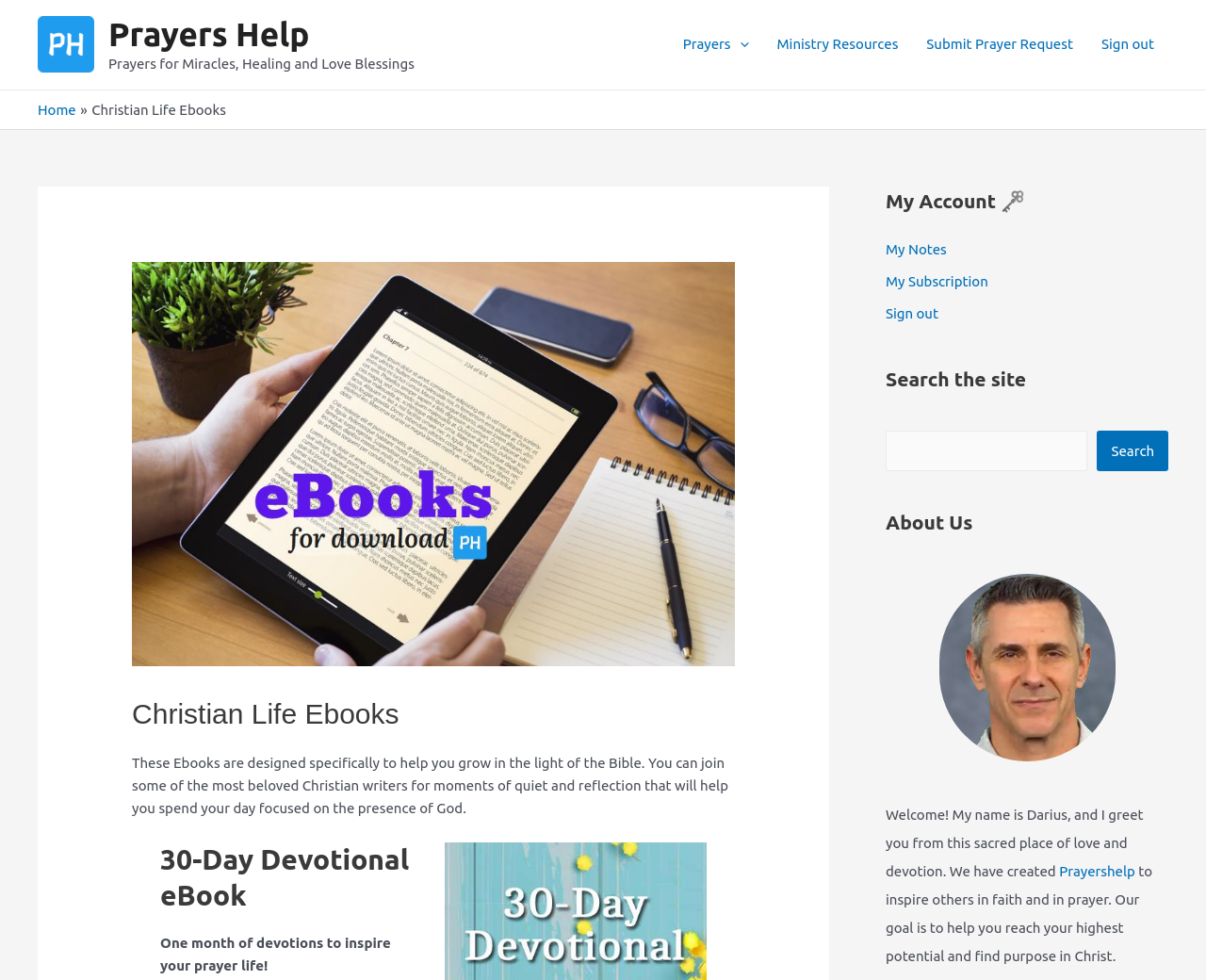Describe in detail what you see on the webpage.

This webpage is about Christian Life Ebooks, specifically designed to help users grow in their faith through prayer and devotion. At the top left, there is a logo with the text "Prayers Help" and an image. Below it, there is a navigation menu with links to "Ministry Resources", "Submit Prayer Request", and "Sign out". 

On the top right, there is a breadcrumbs navigation menu with a link to "Home" and a text "Christian Life Ebooks". Below it, there is a header section with a large image, a heading "Christian Life Ebooks", and a paragraph of text describing the purpose of the ebooks. 

Further down, there is a section promoting a 30-Day Devotional eBook, with a heading, a brief description, and a call to action. On the right side of the page, there are several complementary sections, including "My Account" with links to "My Notes", "My Subscription", and "Sign out", a search bar, a section about the website, and a section with an image and text about the author, Darius Wallis.